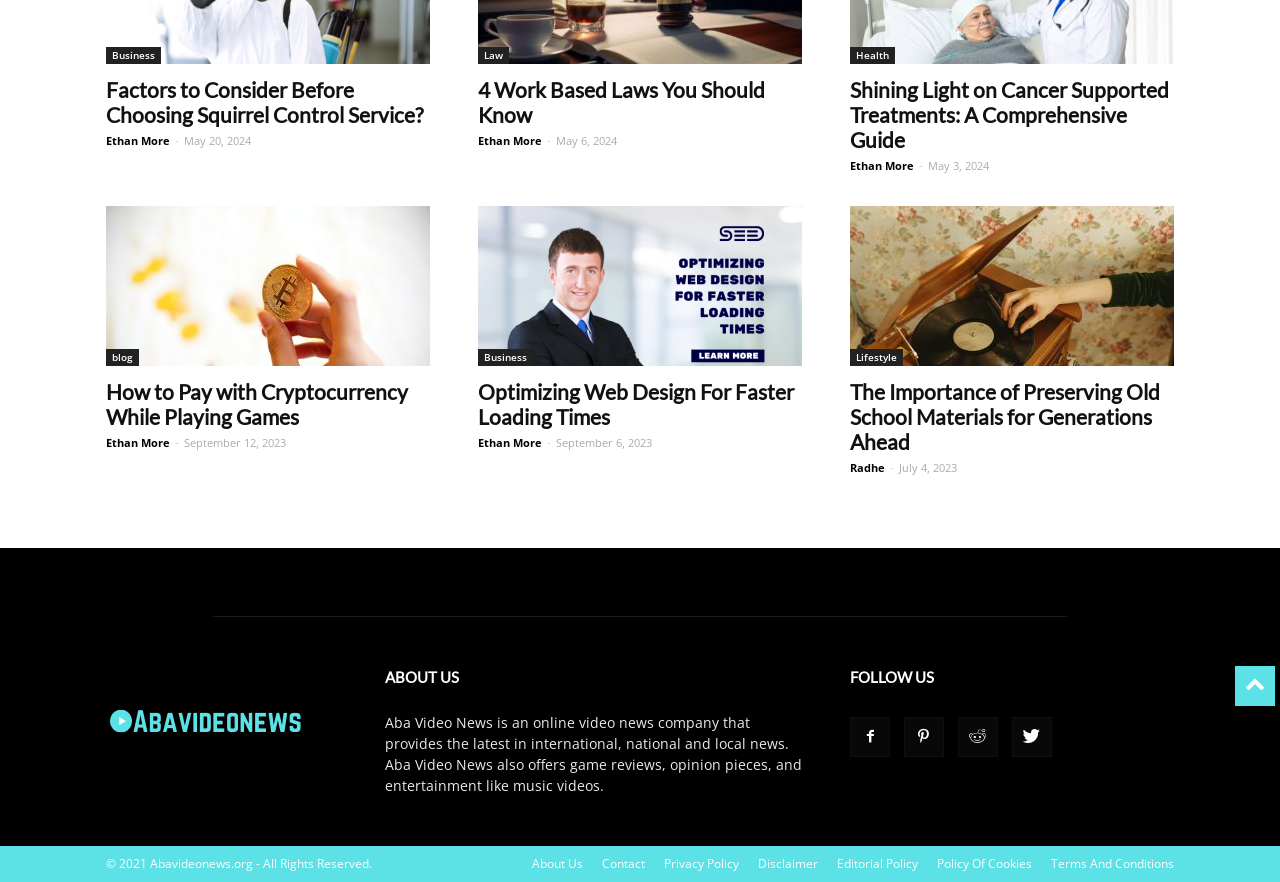Identify the bounding box coordinates for the UI element described as: "Bedroom".

None